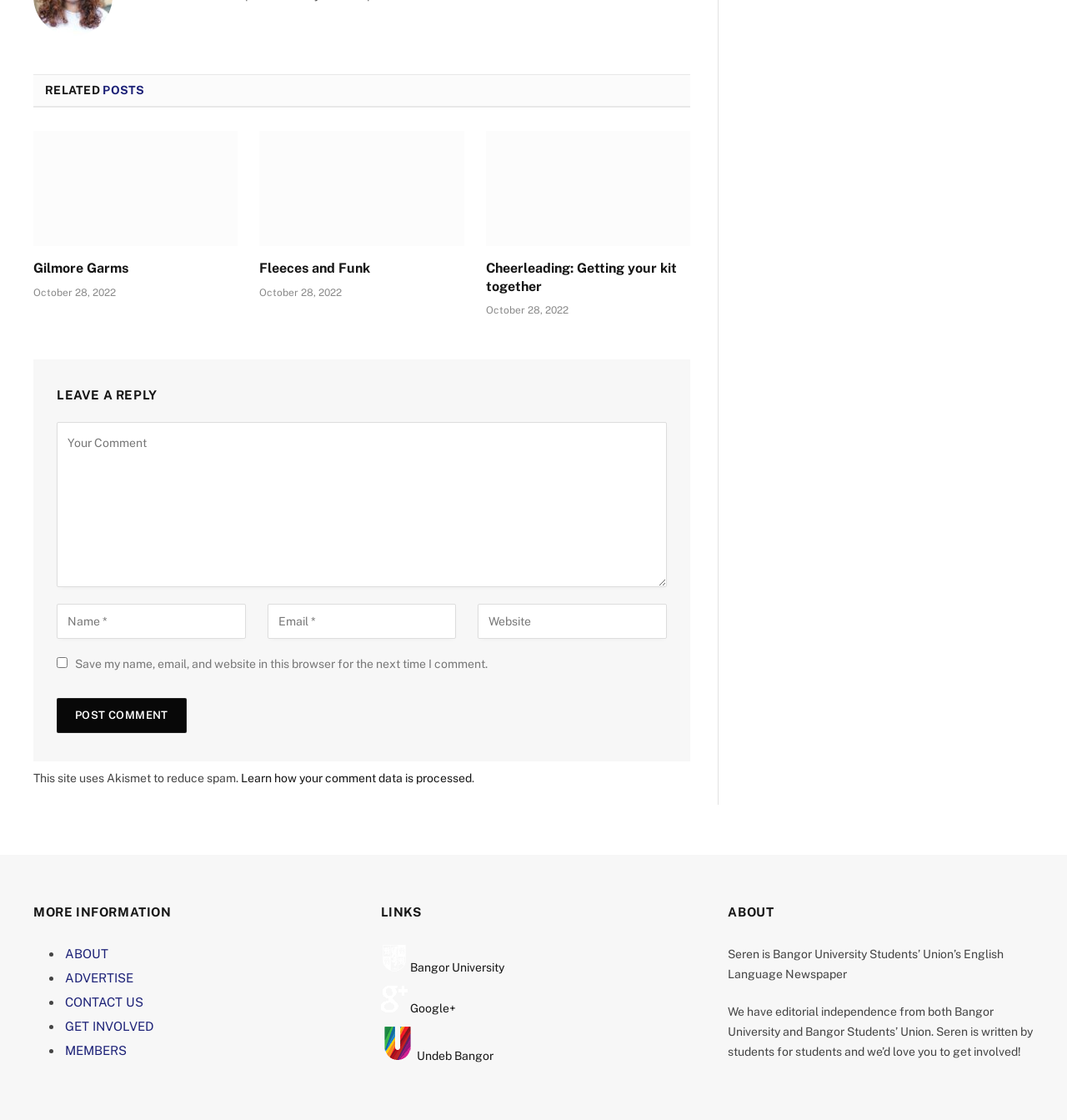Please indicate the bounding box coordinates of the element's region to be clicked to achieve the instruction: "Click the 'CONTACT US' link". Provide the coordinates as four float numbers between 0 and 1, i.e., [left, top, right, bottom].

[0.061, 0.888, 0.134, 0.901]